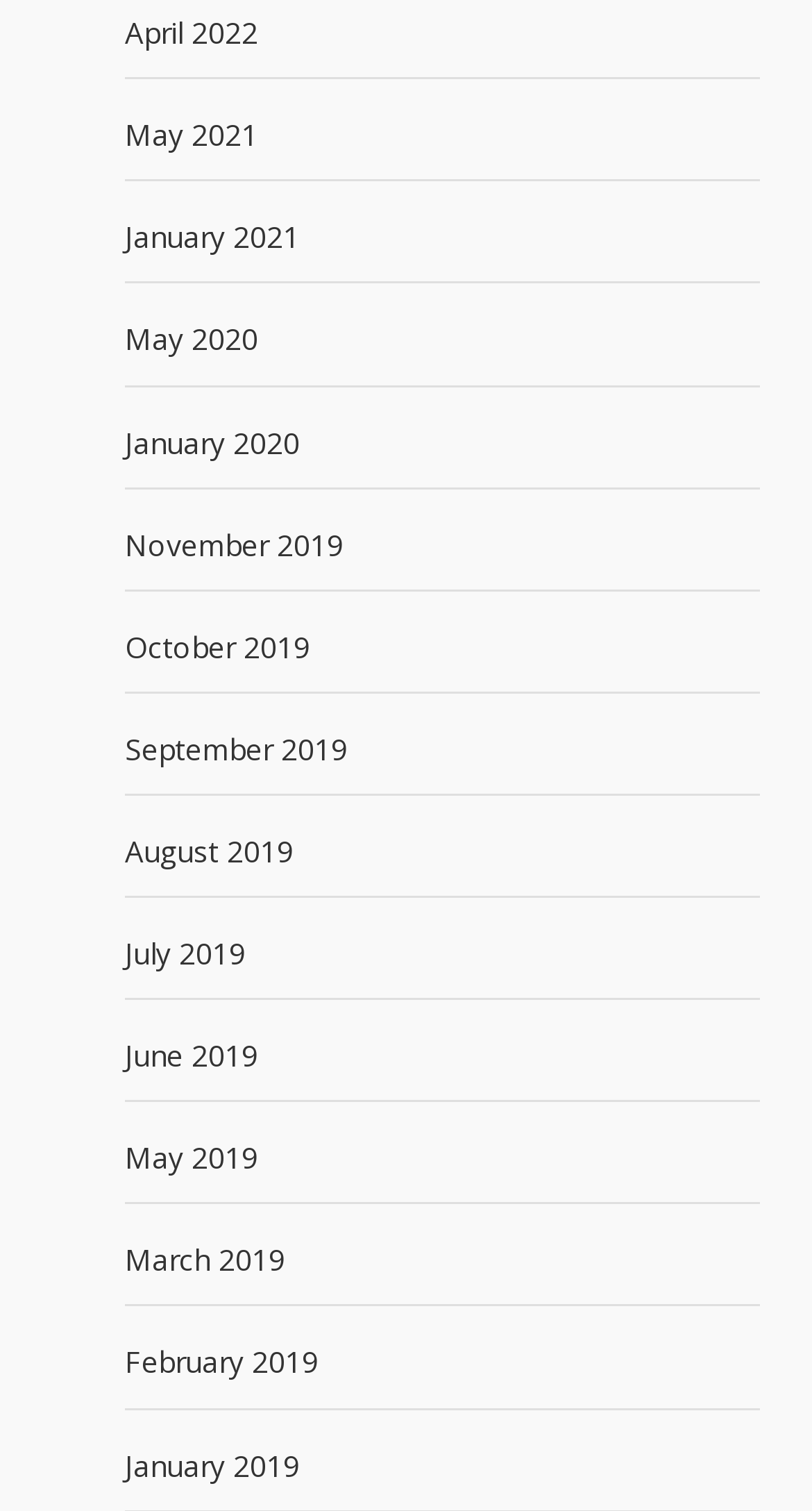Please provide a comprehensive response to the question based on the details in the image: How many months are listed from the year 2019?

I counted the number of links that contain '2019' in their text, and found that there are 7 months listed from the year 2019, namely January, February, March, May, June, July, and August.